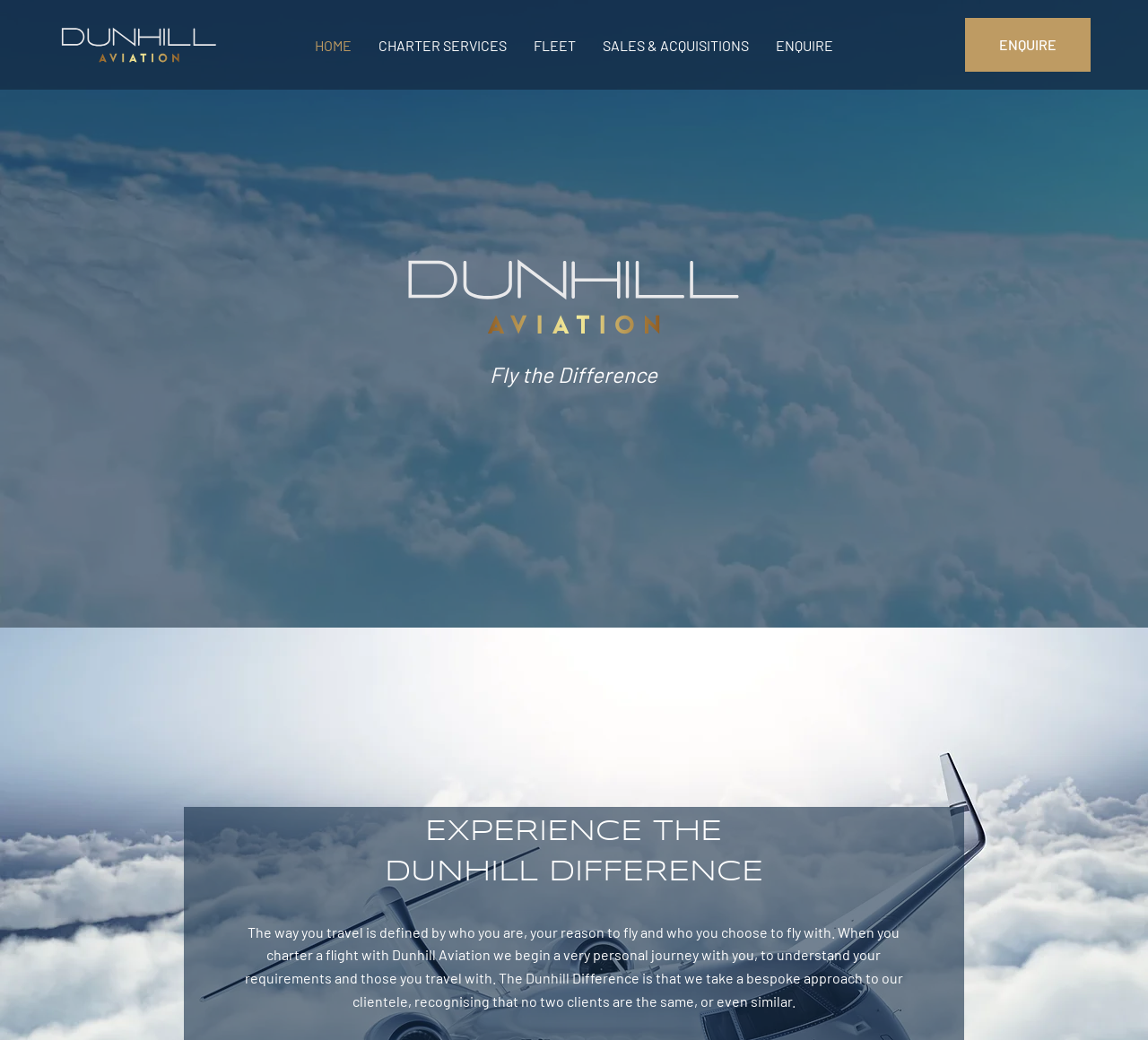What is the tagline of Dunhill Aviation?
Please use the image to provide an in-depth answer to the question.

I found the tagline 'Fly the Difference' in the StaticText element with bounding box coordinates [0.427, 0.347, 0.573, 0.372], which is a prominent element on the webpage.